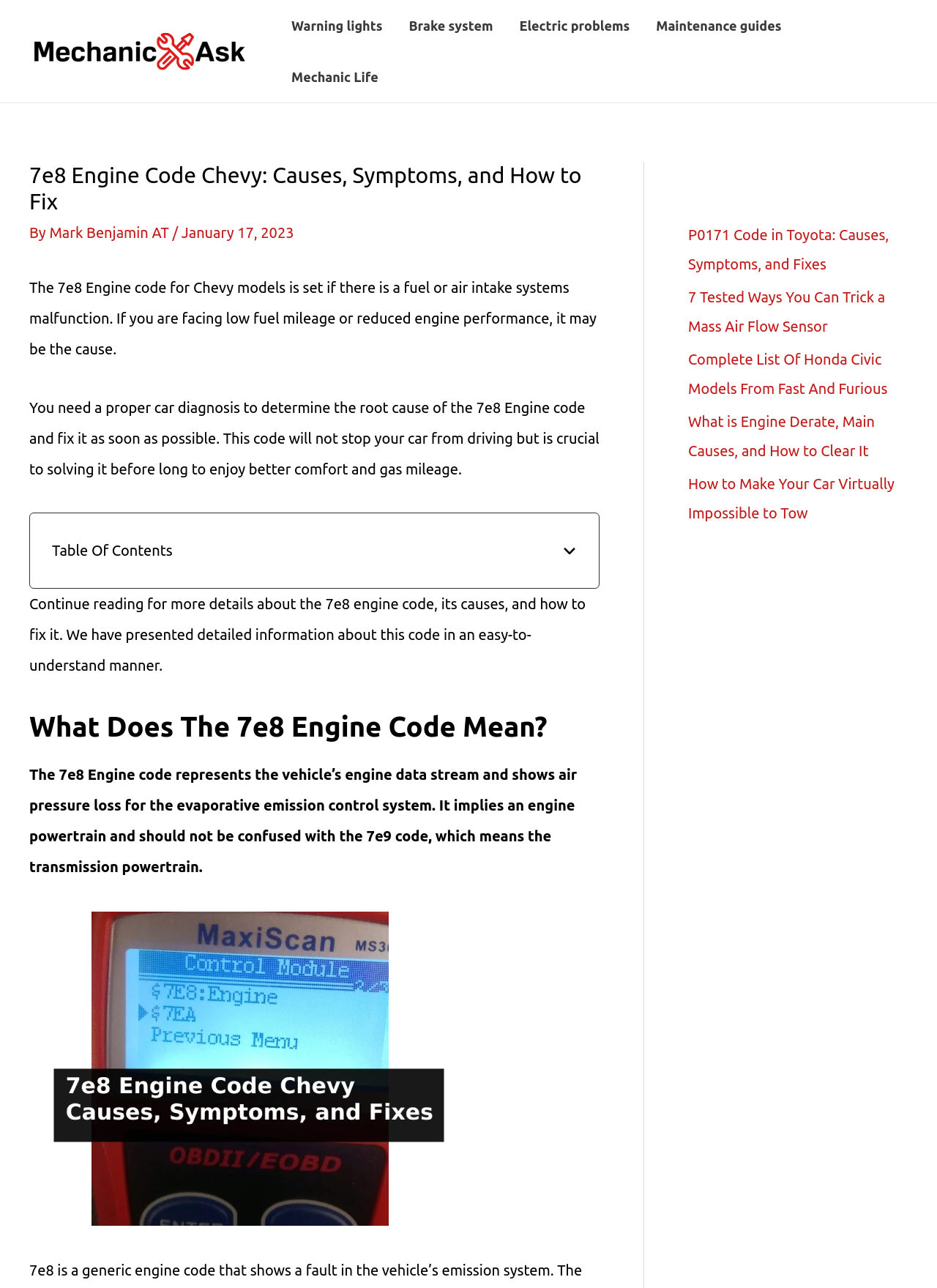What is the topic of the webpage?
From the screenshot, supply a one-word or short-phrase answer.

7e8 Engine Code Chevy